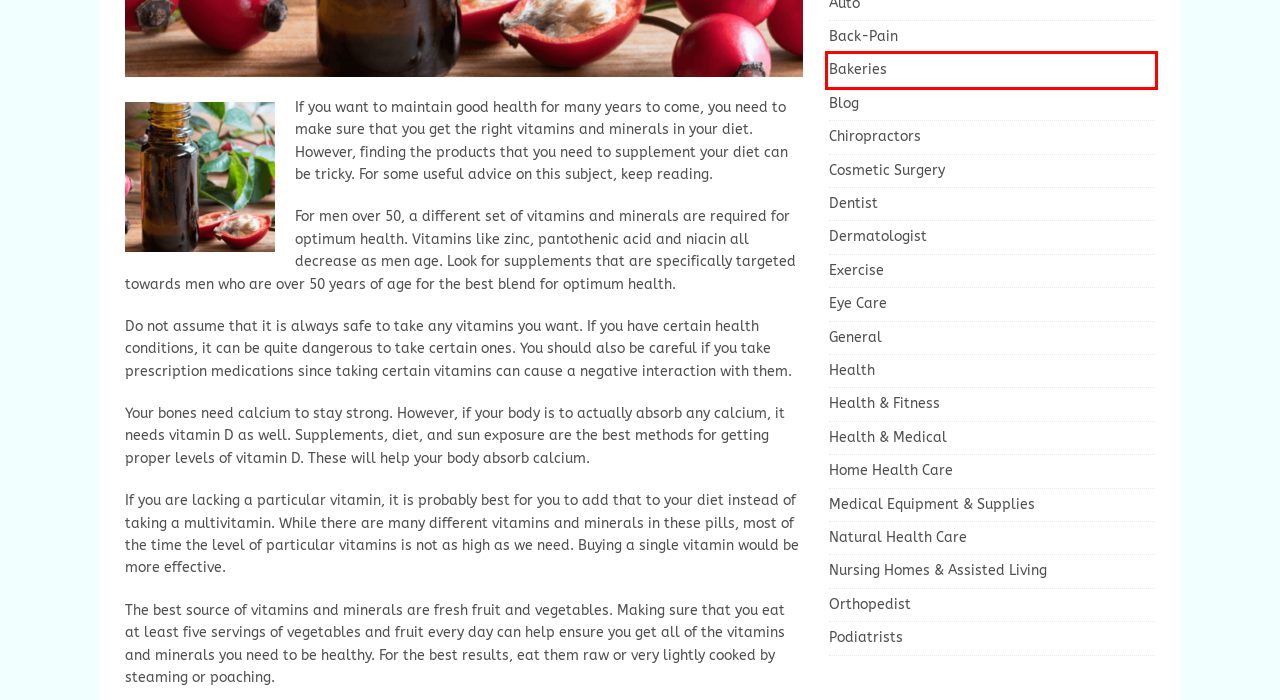You are presented with a screenshot of a webpage containing a red bounding box around a particular UI element. Select the best webpage description that matches the new webpage after clicking the element within the bounding box. Here are the candidates:
A. Nursing Homes & Assisted Living – Healthy Activities
B. Bakeries – Healthy Activities
C. Natural Health Care – Healthy Activities
D. Blog – Healthy Activities
E. General – Healthy Activities
F. Chiropractors – Healthy Activities
G. Home Health Care – Healthy Activities
H. Dentist – Healthy Activities

B